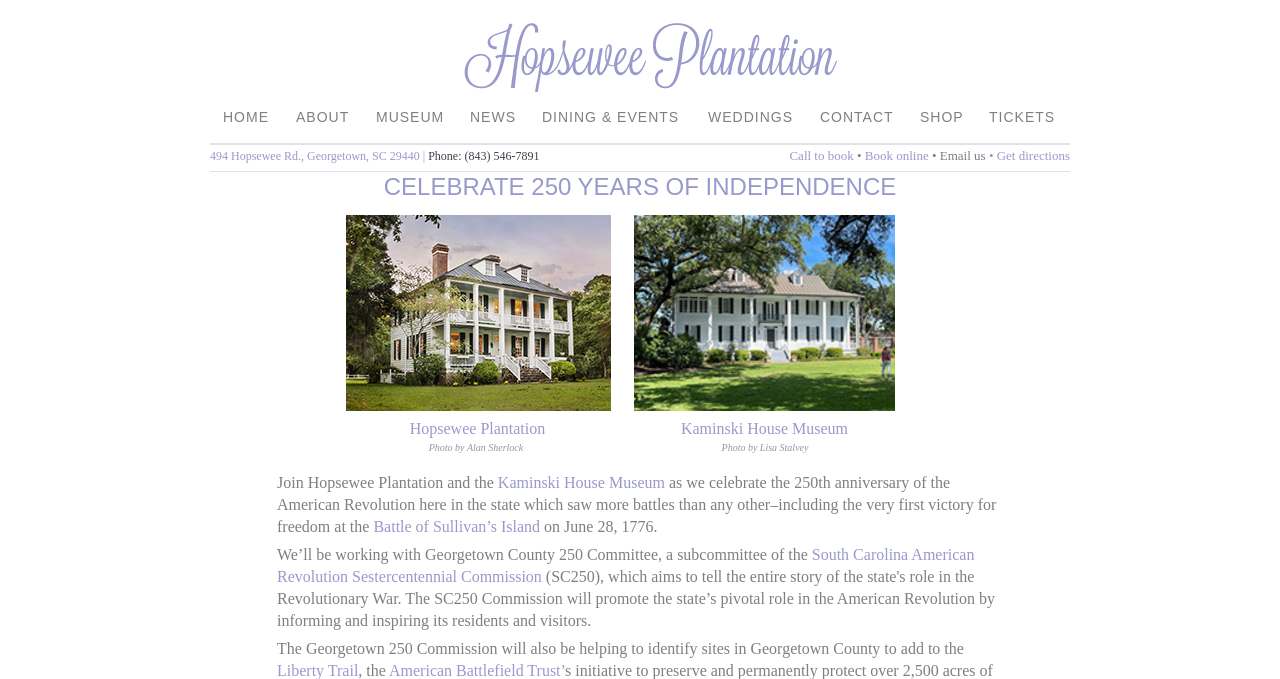Provide the bounding box coordinates for the UI element described in this sentence: "American Battlefield Trust’". The coordinates should be four float values between 0 and 1, i.e., [left, top, right, bottom].

[0.304, 0.975, 0.441, 1.0]